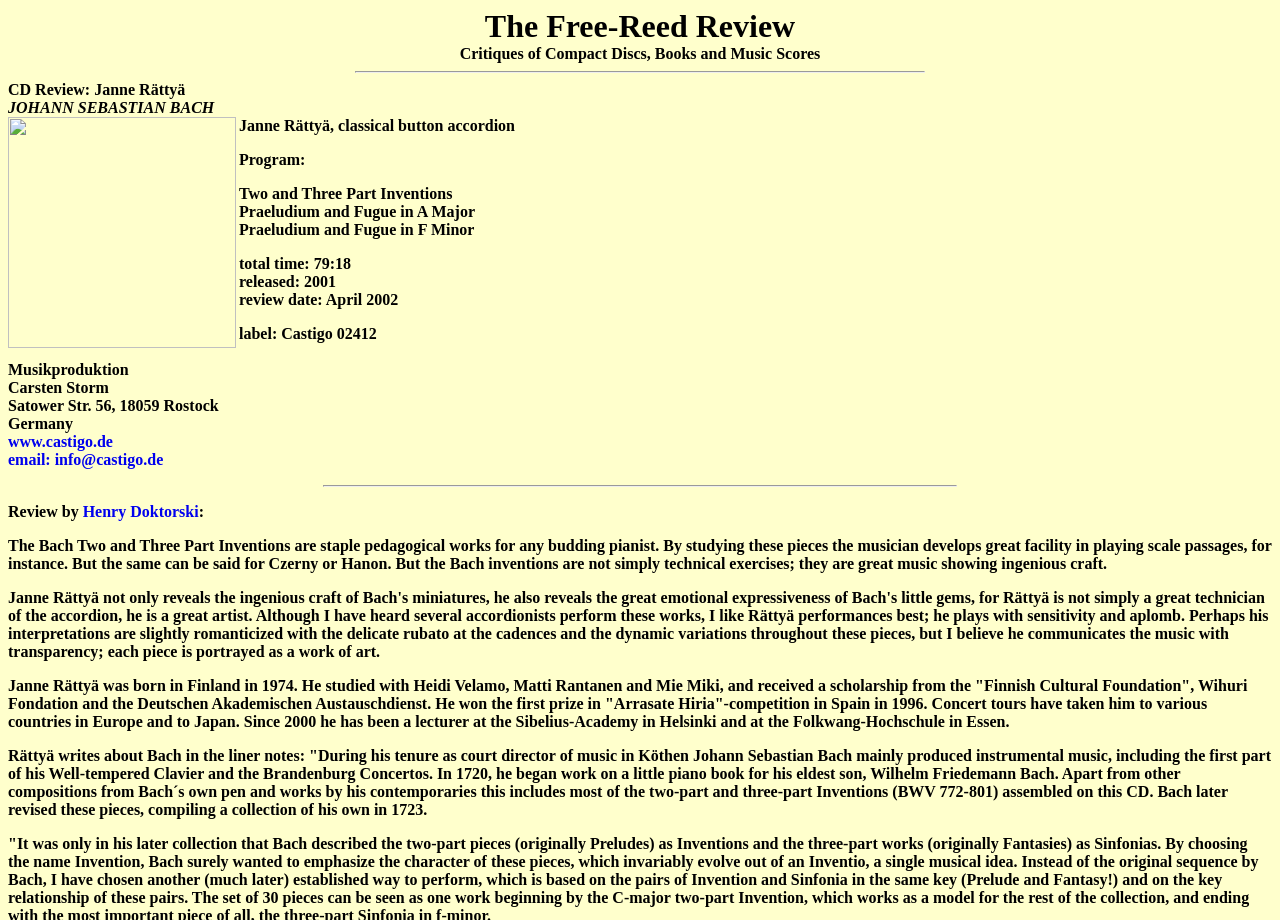Where is the Folkwang-Hochschule located?
Please ensure your answer is as detailed and informative as possible.

I inferred this answer by looking at the text 'Since 2000 he has been a lecturer at the Sibelius-Academy in Helsinki and at the Folkwang-Hochschule in Essen.' on the webpage, which suggests that the Folkwang-Hochschule is located in Essen.